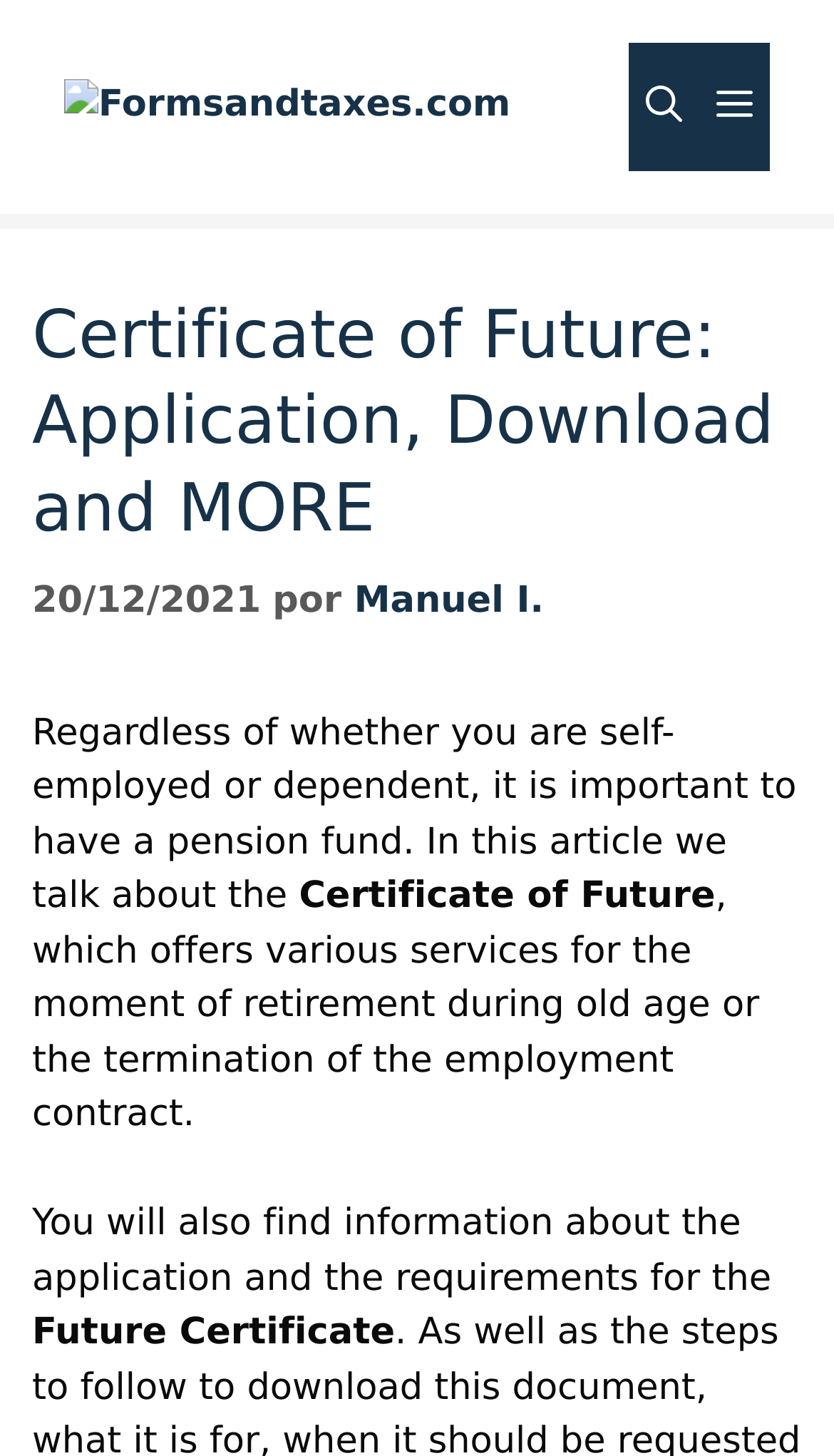Bounding box coordinates are specified in the format (top-left x, top-left y, bottom-right x, bottom-right y). All values are floating point numbers bounded between 0 and 1. Please provide the bounding box coordinate of the region this sentence describes: aria-label="Abrir la barra de búsqueda"

[0.754, 0.029, 0.838, 0.118]